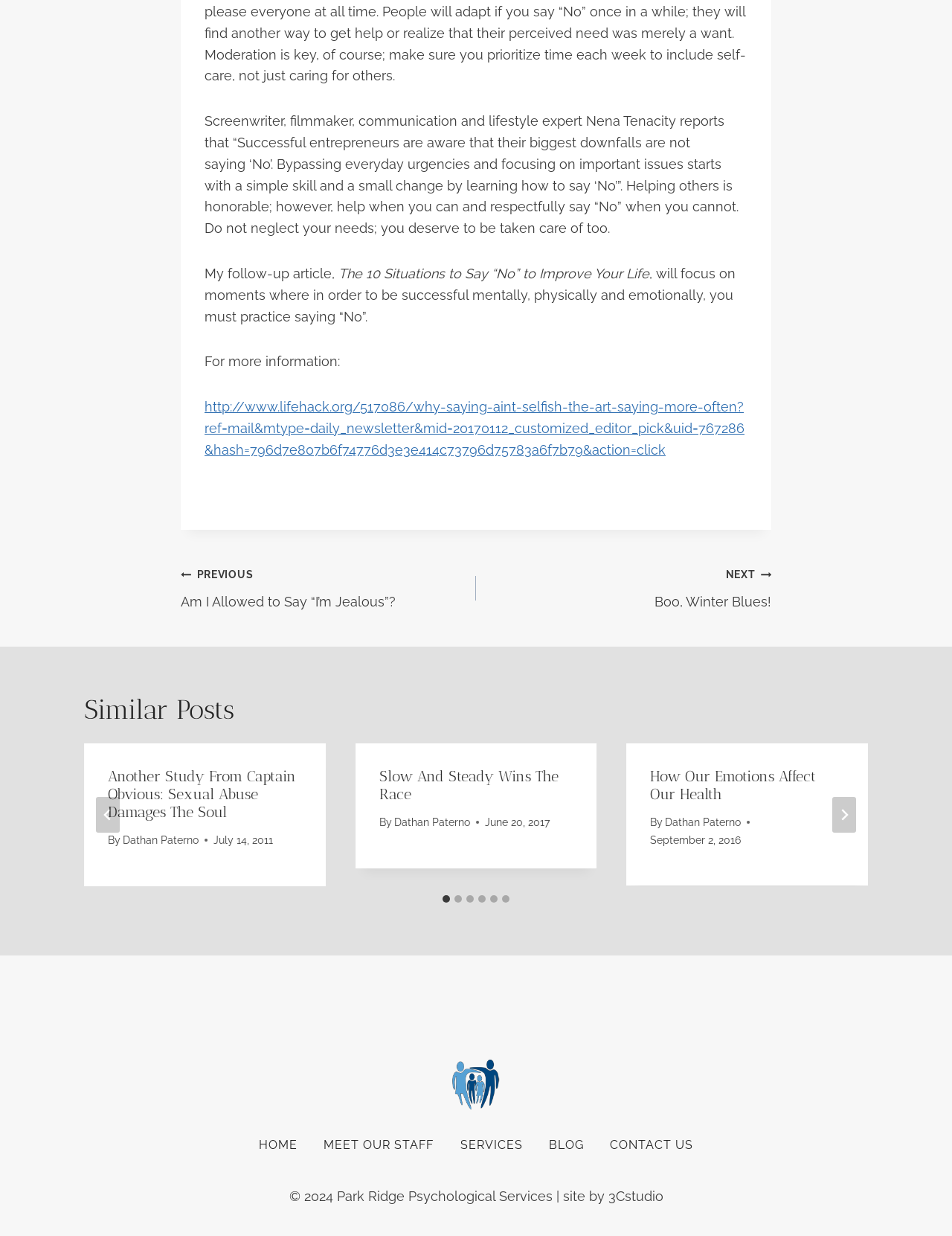Pinpoint the bounding box coordinates of the clickable element needed to complete the instruction: "Select the next slide". The coordinates should be provided as four float numbers between 0 and 1: [left, top, right, bottom].

[0.874, 0.645, 0.899, 0.674]